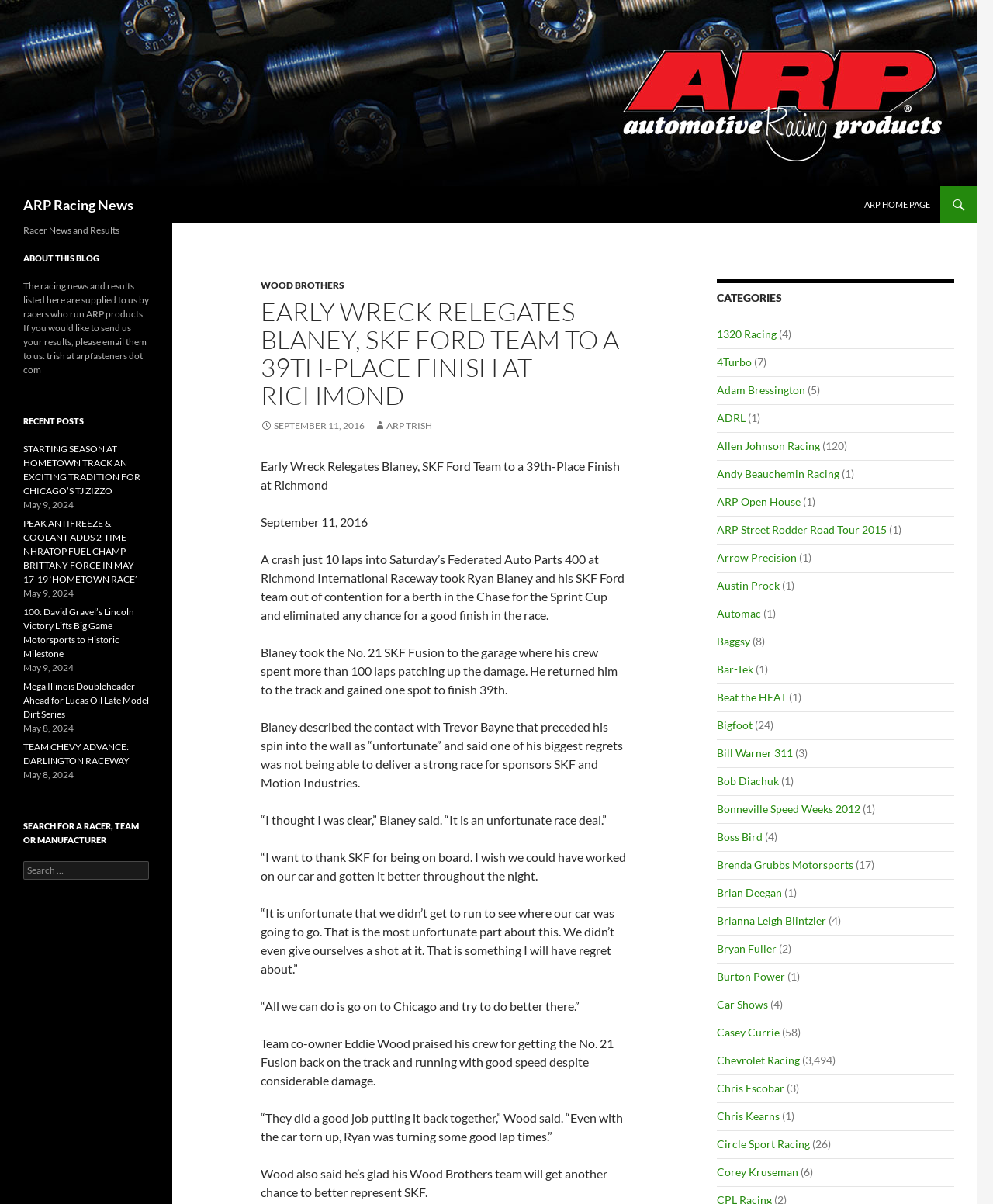Please identify the bounding box coordinates of the element I should click to complete this instruction: 'Click on the Rogue Amoeba logo'. The coordinates should be given as four float numbers between 0 and 1, like this: [left, top, right, bottom].

None